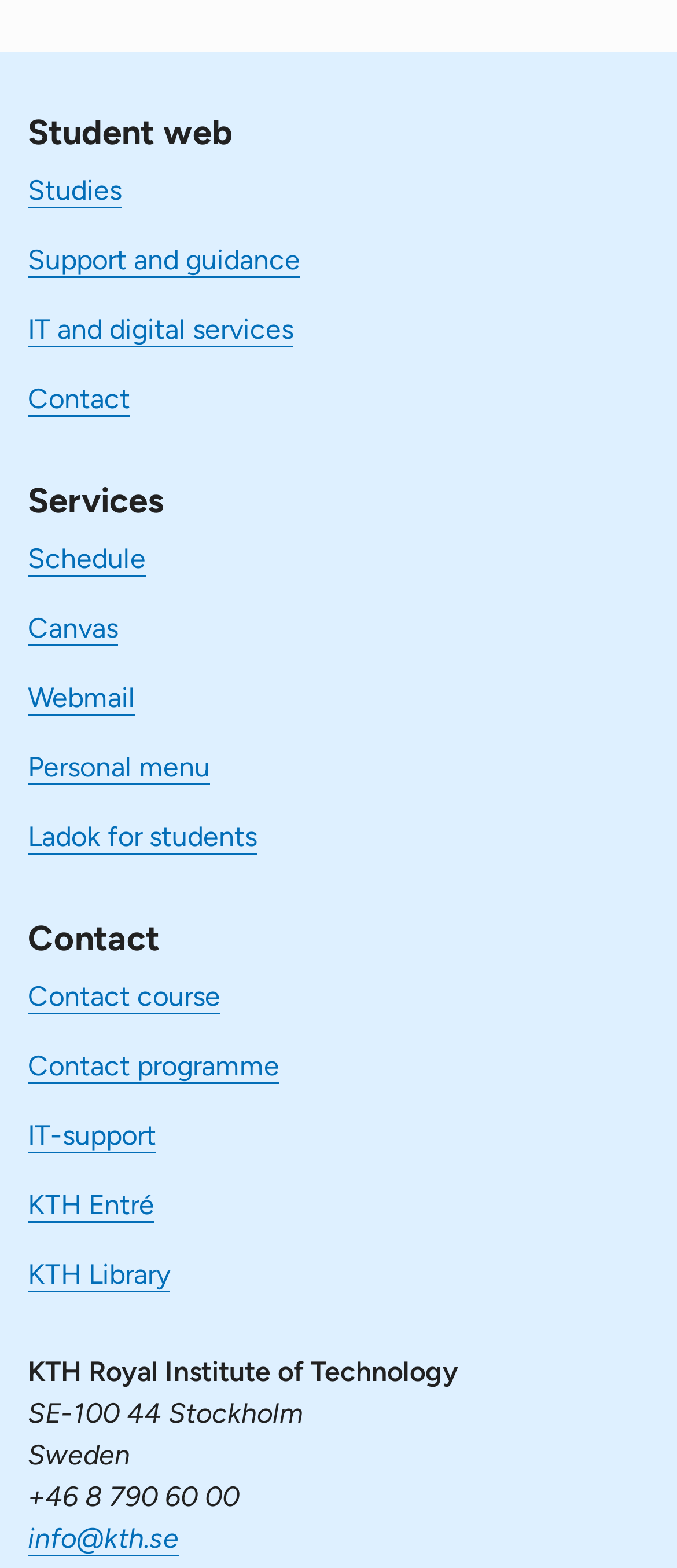What is the location of the institution?
Look at the image and answer with only one word or phrase.

Stockholm, Sweden